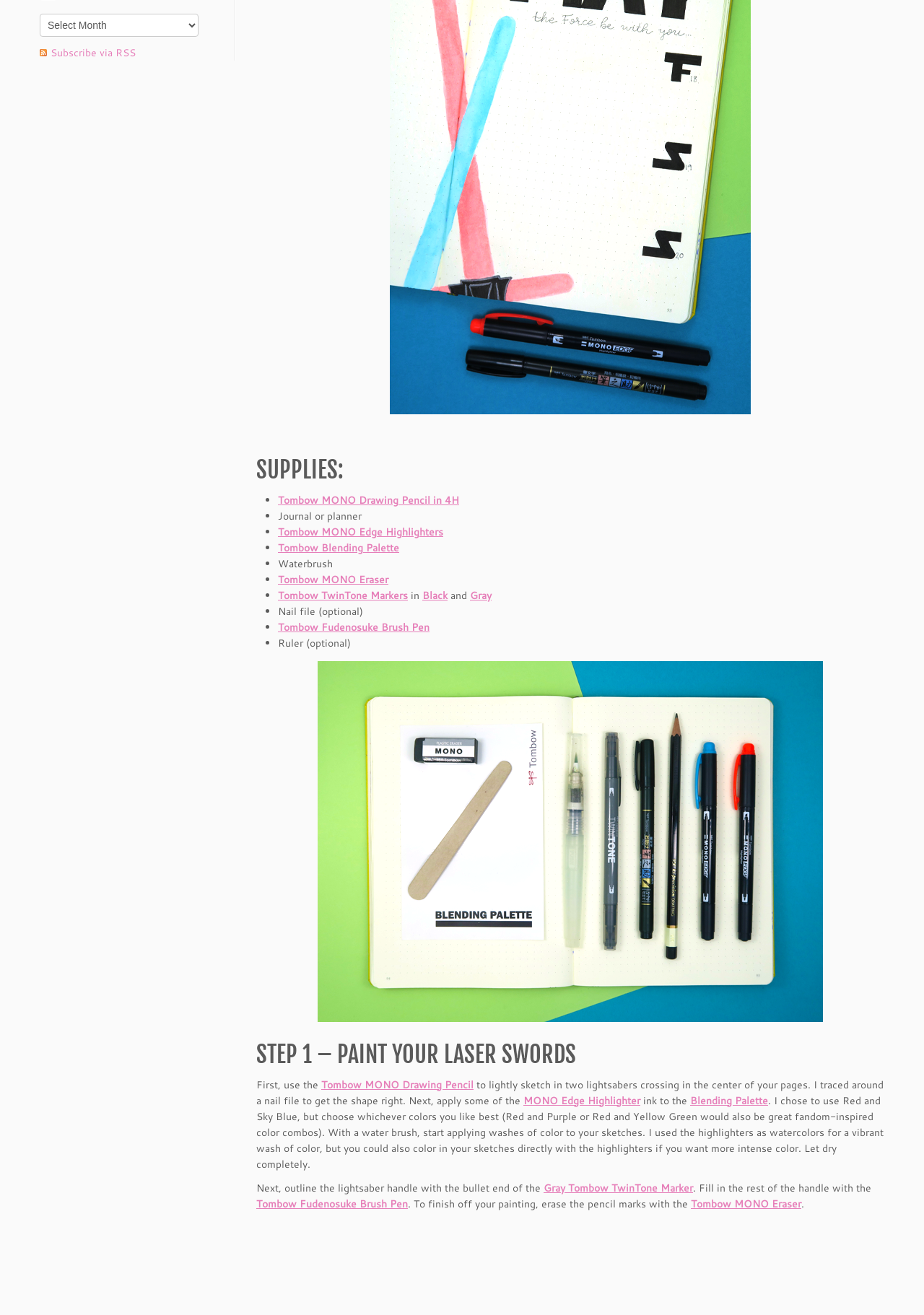For the given element description Avocado Green Mattress, determine the bounding box coordinates of the UI element. The coordinates should follow the format (top-left x, top-left y, bottom-right x, bottom-right y) and be within the range of 0 to 1.

None